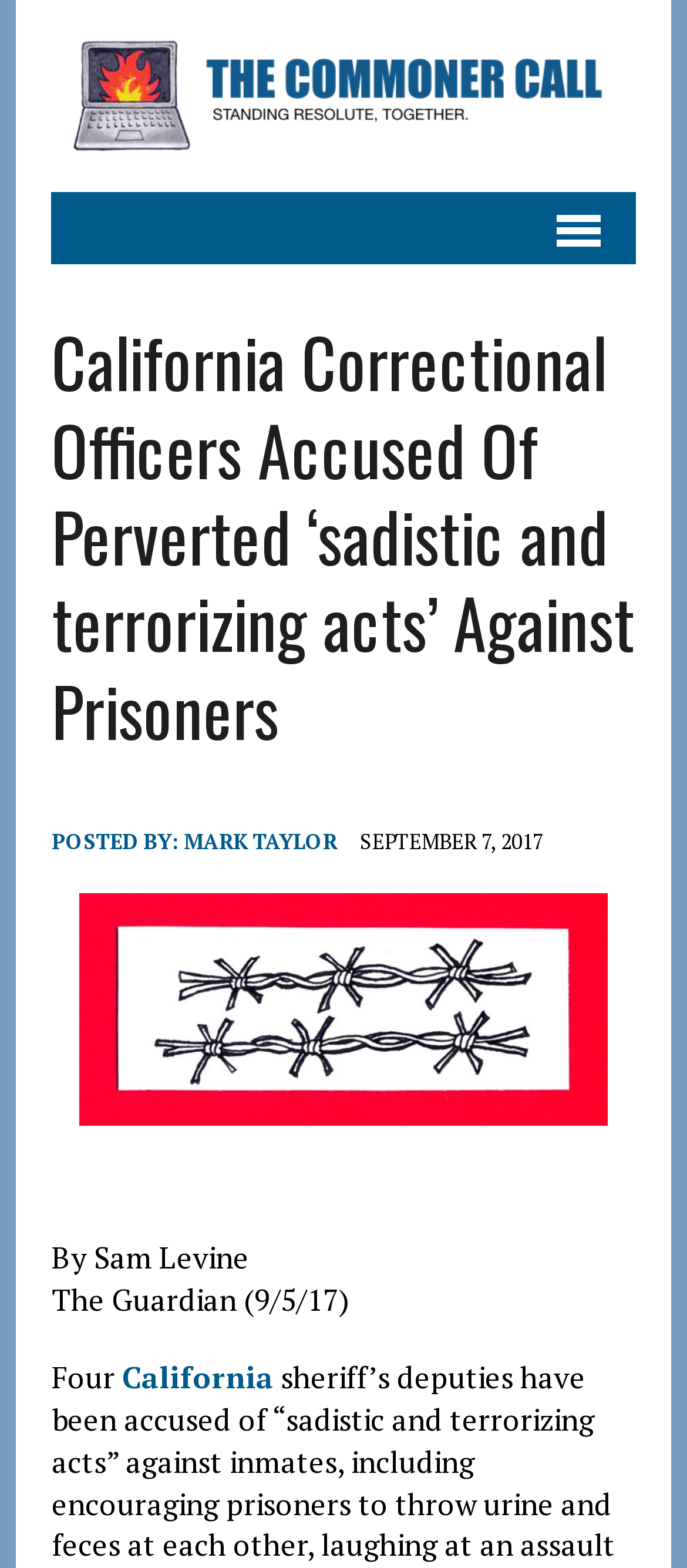Who is the person mentioned as posting the article? Using the information from the screenshot, answer with a single word or phrase.

MARK TAYLOR